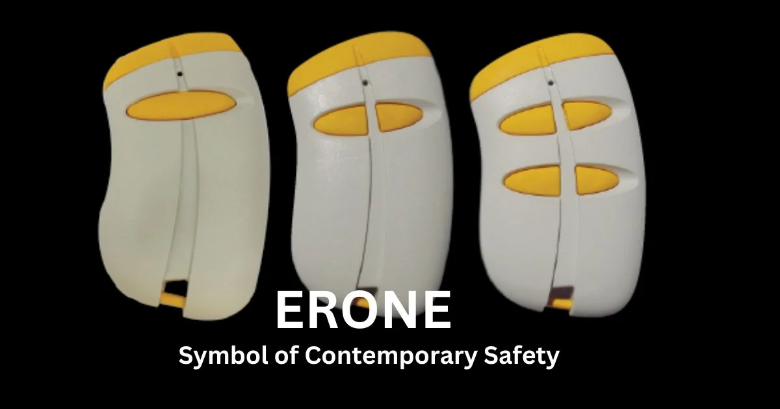Analyze the image and provide a detailed answer to the question: What type of environments do the ERONE 034A Transmitters enhance security for?

The caption states that the ERONE 034A Transmitters 'enhance security solutions for both commercial and residential environments', indicating that these devices are designed to improve security in both business and home settings.